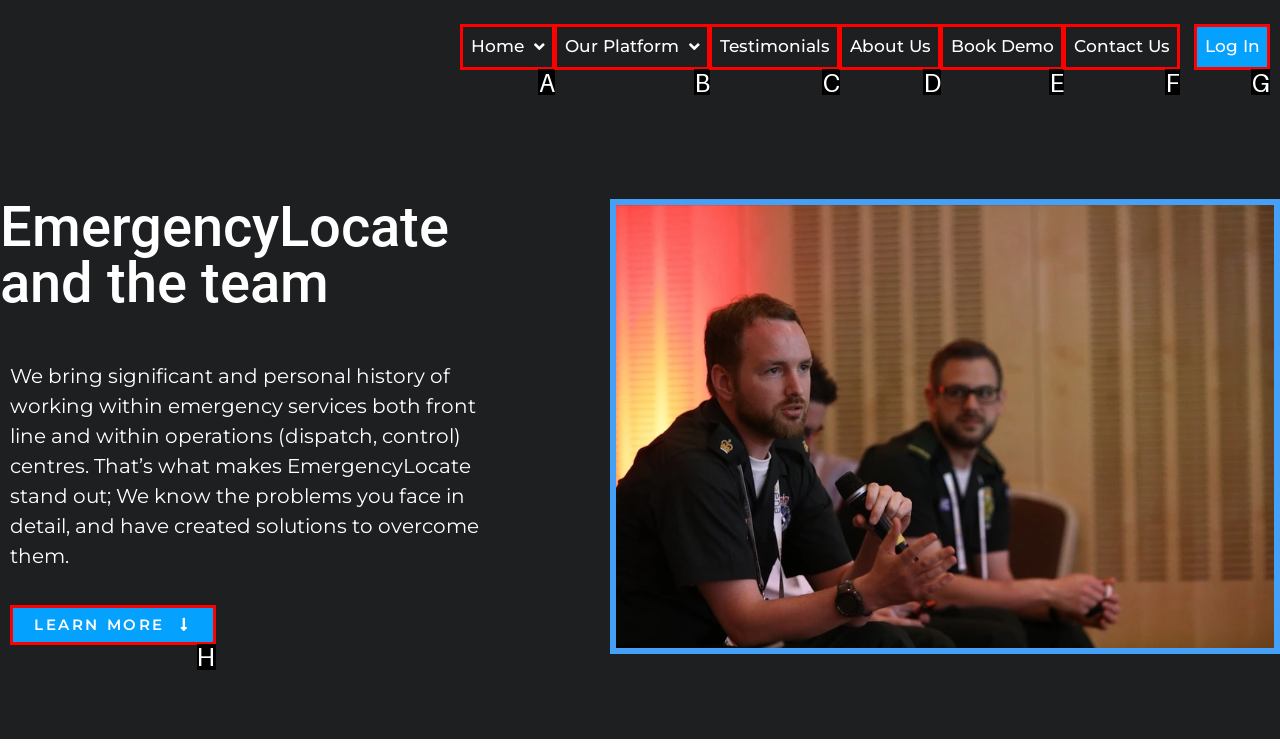Given the task: Click on the 'Multi Vitamin & Mineral Complex' link, indicate which boxed UI element should be clicked. Provide your answer using the letter associated with the correct choice.

None